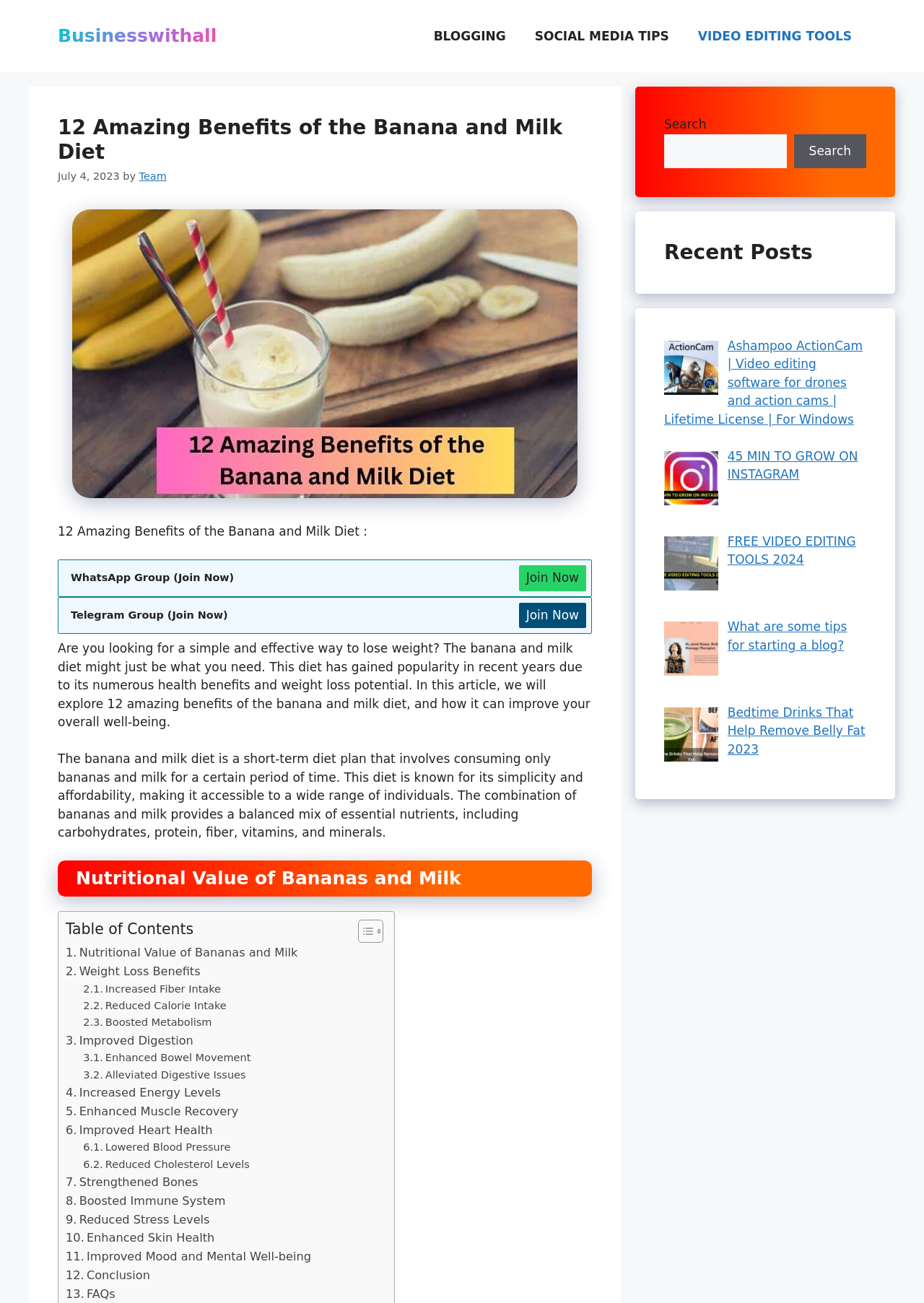Answer the question briefly using a single word or phrase: 
How many links are there in the navigation menu?

4